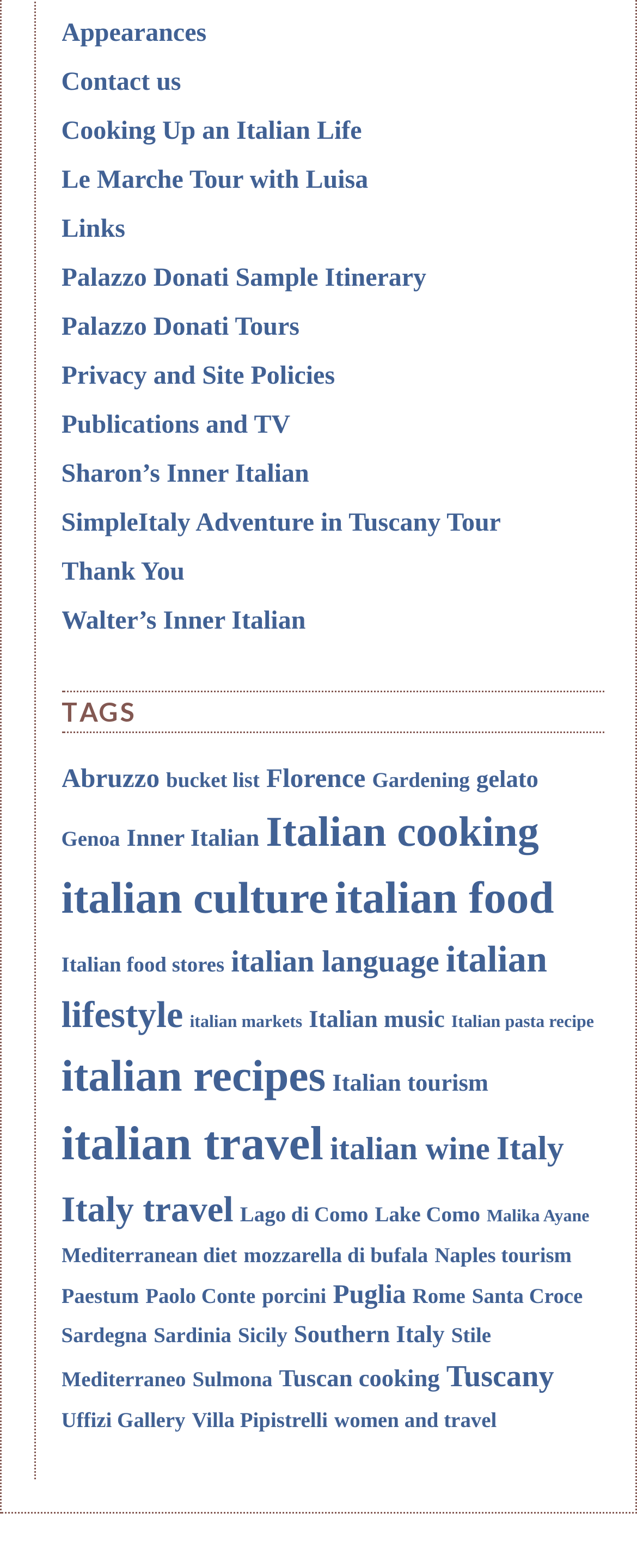What is the last link on the webpage?
Based on the image, give a one-word or short phrase answer.

women and travel (3 items)